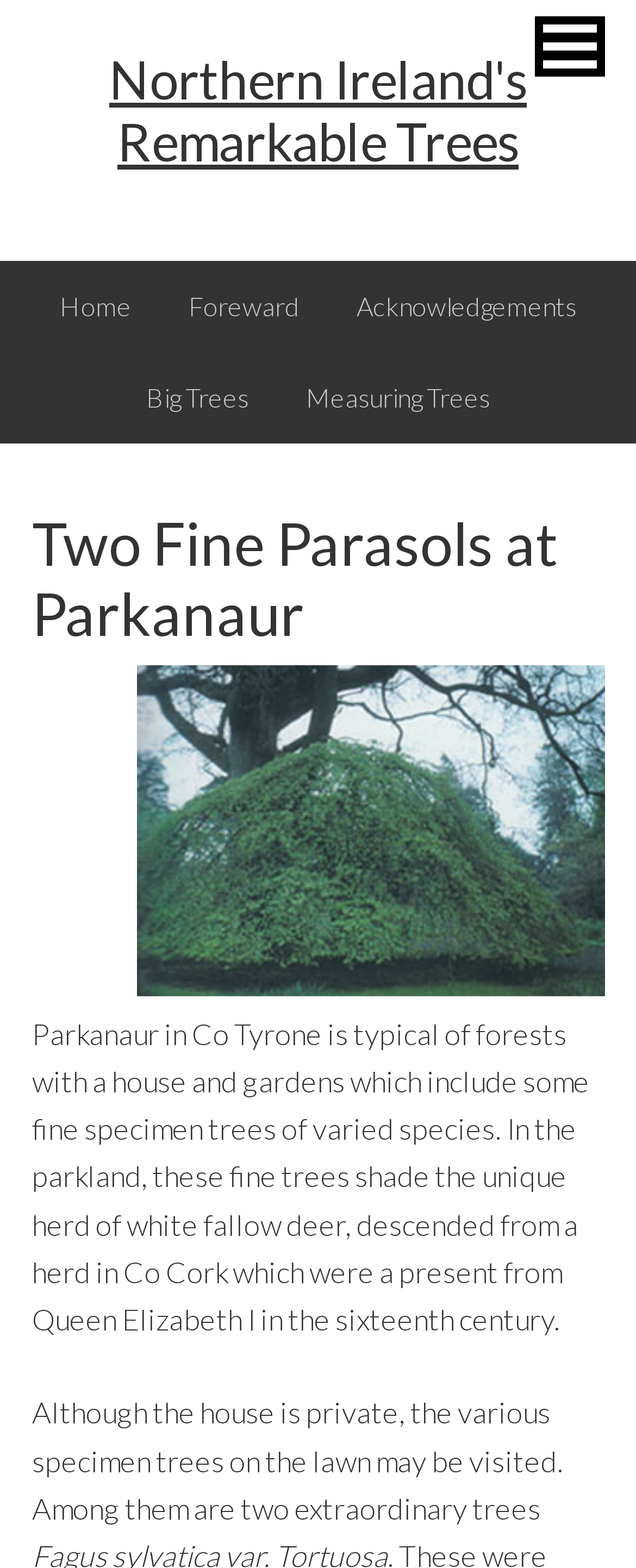Find the bounding box coordinates corresponding to the UI element with the description: "Home". The coordinates should be formatted as [left, top, right, bottom], with values as floats between 0 and 1.

[0.053, 0.166, 0.247, 0.225]